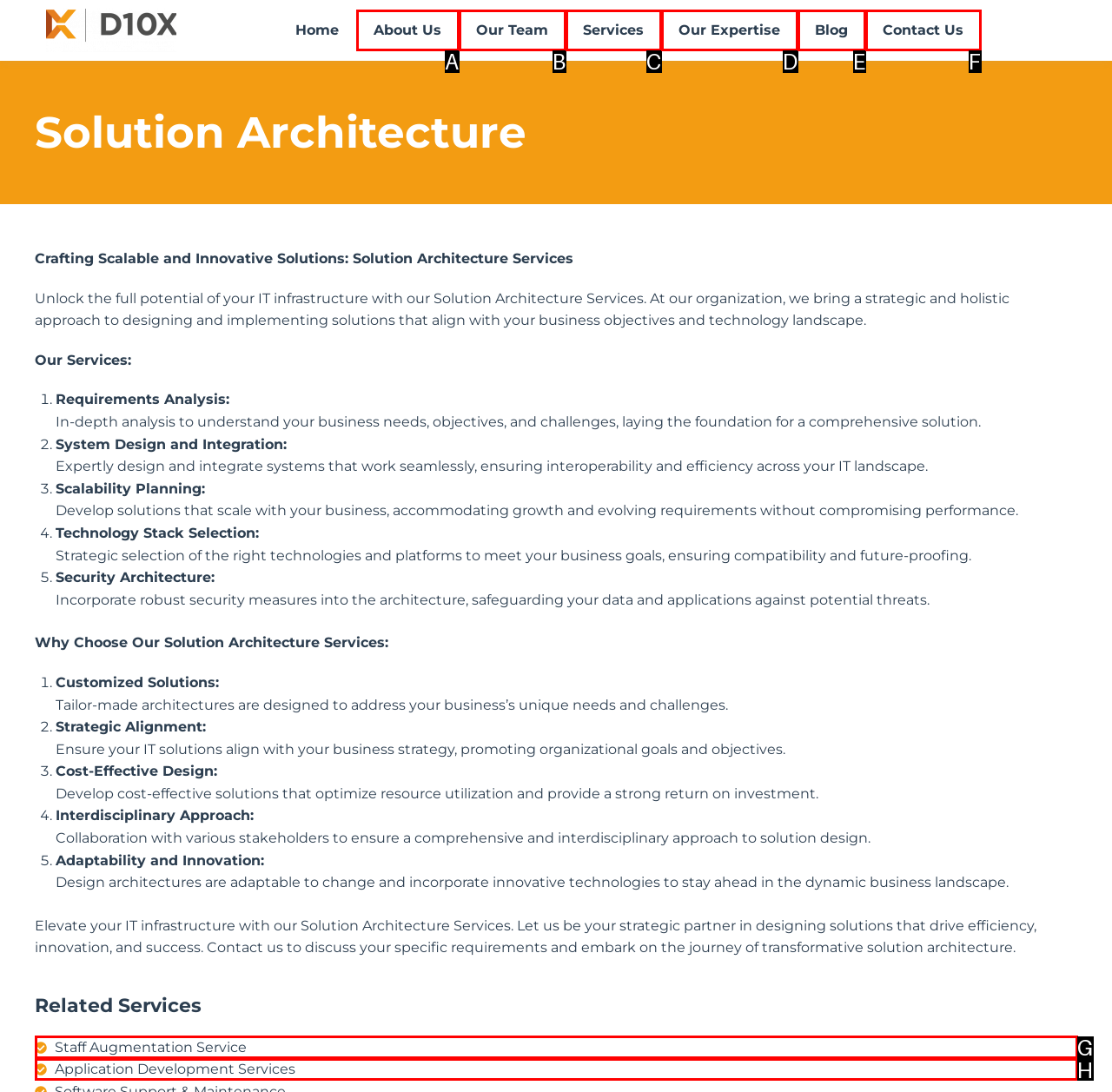Which UI element corresponds to this description: Our Team
Reply with the letter of the correct option.

B